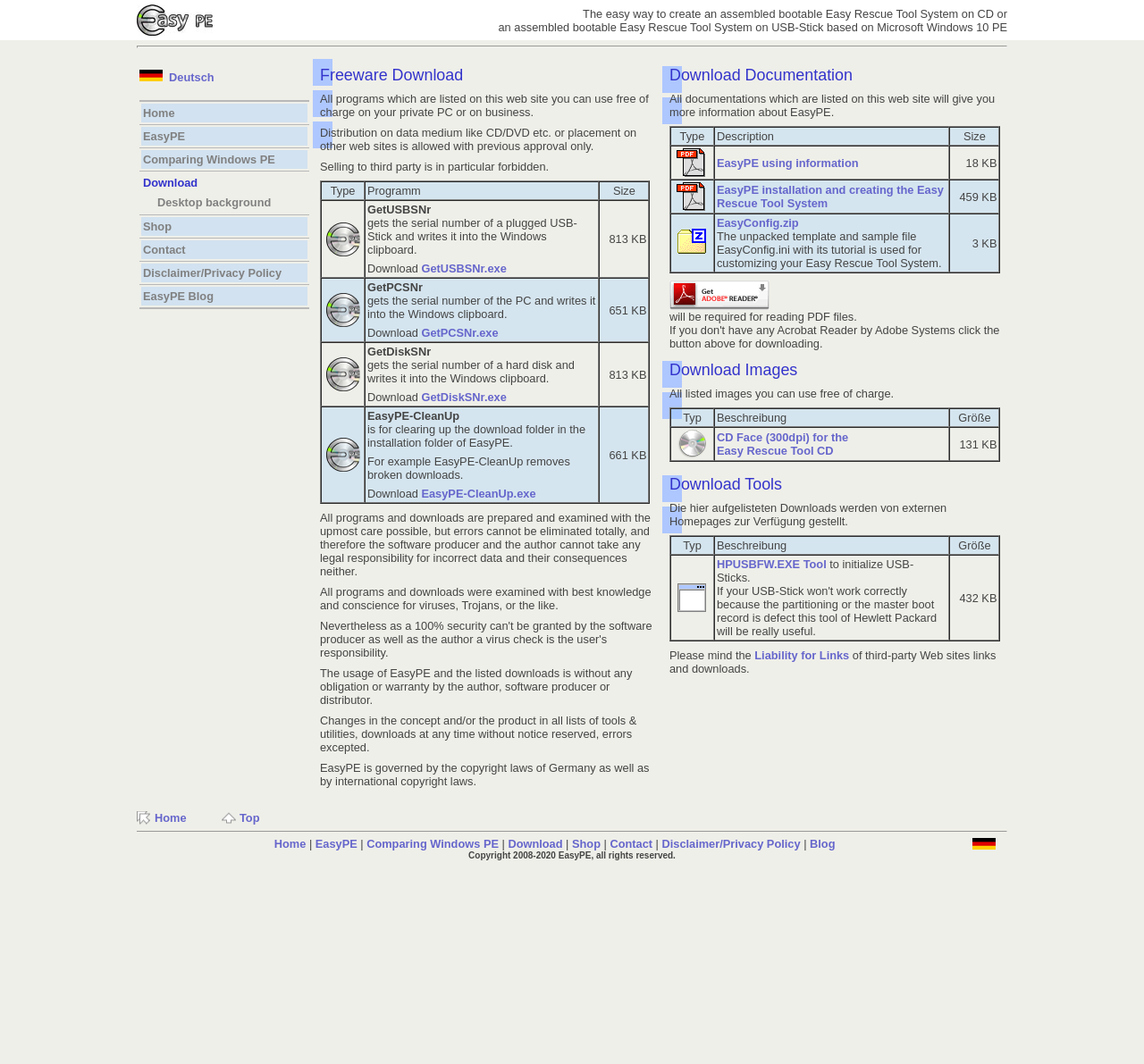Please provide the bounding box coordinates for the element that needs to be clicked to perform the instruction: "Click on the 'GetUSBSNr.exe' link to download the software". The coordinates must consist of four float numbers between 0 and 1, formatted as [left, top, right, bottom].

[0.368, 0.246, 0.443, 0.259]